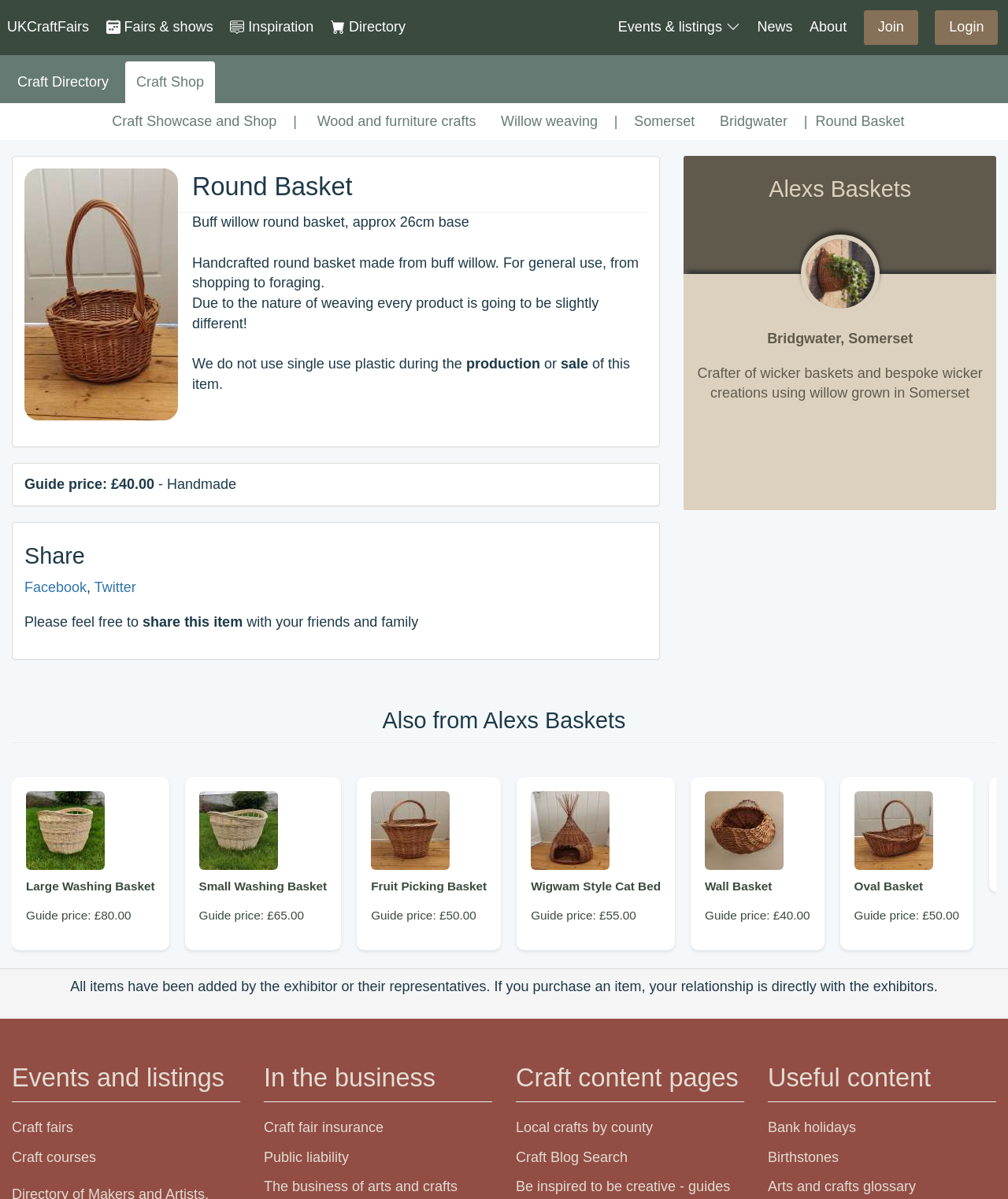What is the name of the craftsperson?
Kindly offer a detailed explanation using the data available in the image.

I found the answer by looking at the link 'Alexs Baskets Alexs Baskets Bridgwater, Somerset Crafter of wicker baskets and bespoke wicker creations using willow grown in Somerset' which indicates that Alexs Baskets is the craftsperson.